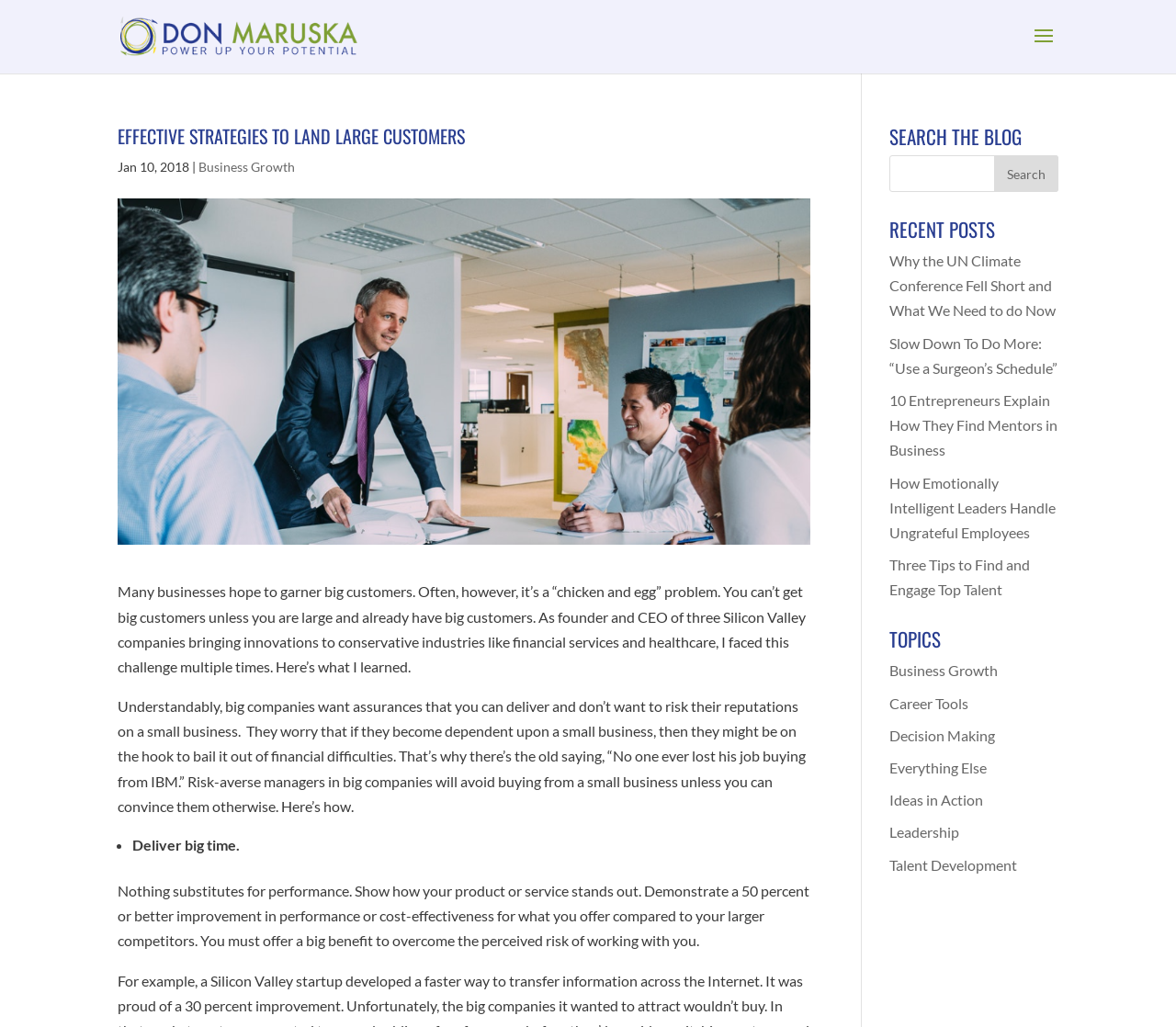Locate the bounding box coordinates of the clickable area to execute the instruction: "View recent posts". Provide the coordinates as four float numbers between 0 and 1, represented as [left, top, right, bottom].

[0.756, 0.214, 0.9, 0.242]